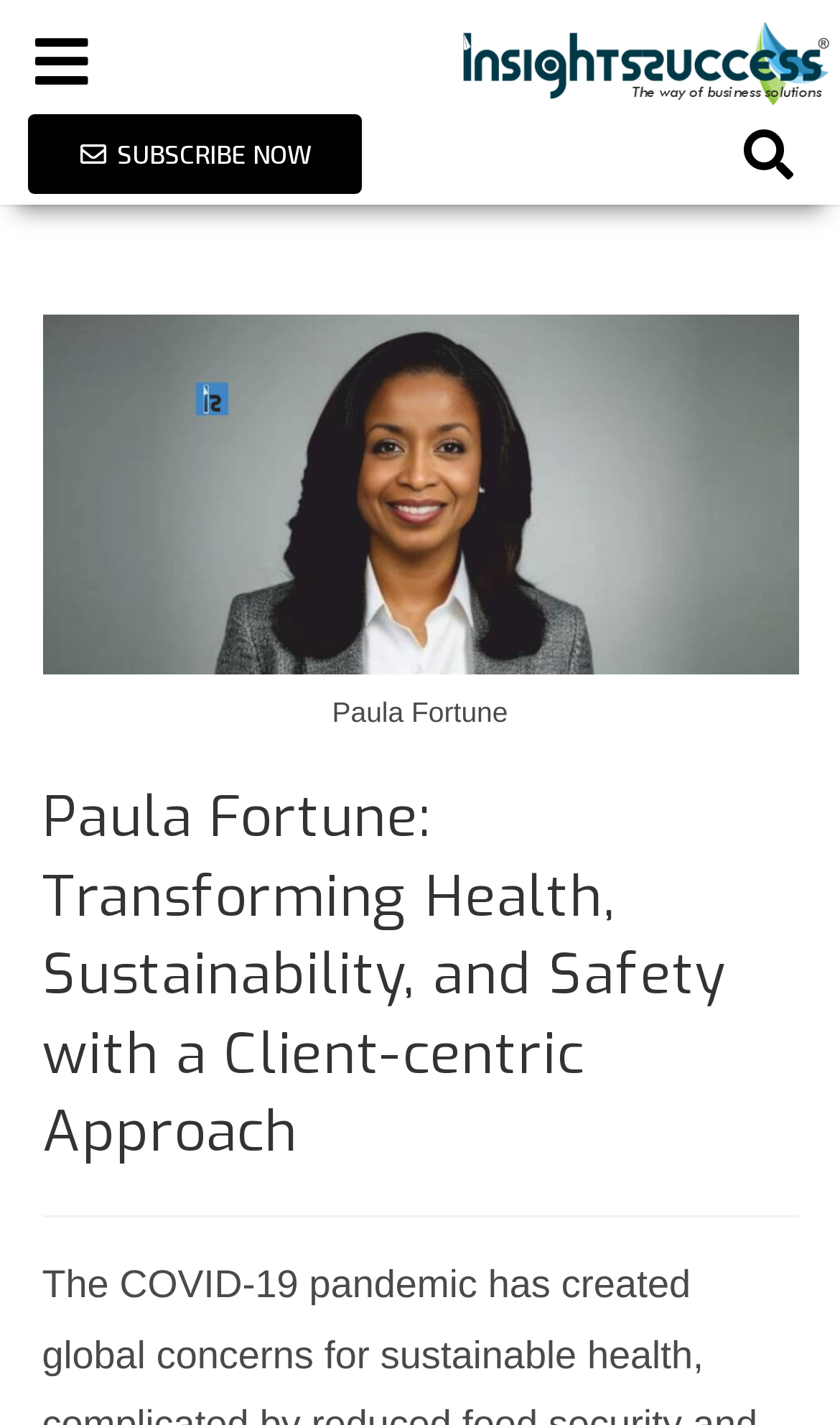What is the name of the person being interviewed?
Please provide a detailed and comprehensive answer to the question.

The name of the person being interviewed can be found in the main heading of the webpage, which is 'Paula Fortune: Transforming Health, Sustainability, and Safety with a Client-centric Approach'.